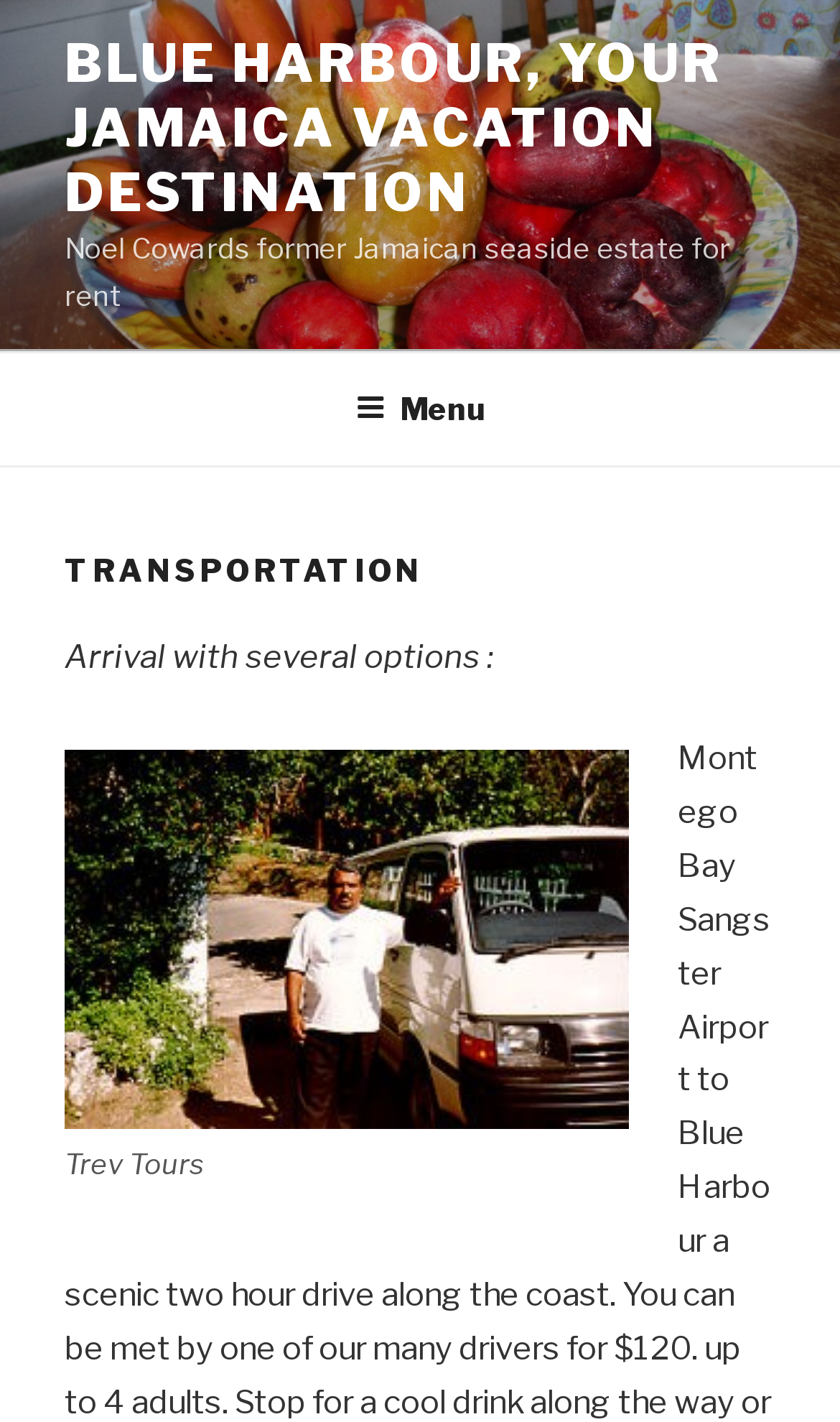Describe all the visual and textual components of the webpage comprehensively.

The webpage is about Blue Harbour, a Jamaica vacation destination, and specifically focuses on transportation options. At the top of the page, there is a prominent link with the title "BLUE HARBOUR, YOUR JAMAICA VACATION DESTINATION". Below this link, a brief description of Noel Coward's former Jamaican seaside estate for rent is provided.

On the top menu bar, there is a button labeled "Menu" that, when expanded, reveals a dropdown menu with a header section containing the title "TRANSPORTATION". This section is followed by a paragraph of text that reads "Arrival with several options :". 

Below this text, there is an image with a caption "Trev Tours", which is likely related to one of the transportation options. The image takes up a significant portion of the page, spanning from the middle to the bottom. Overall, the webpage appears to be providing information about how to get to Blue Harbour, with a focus on the various transportation options available.